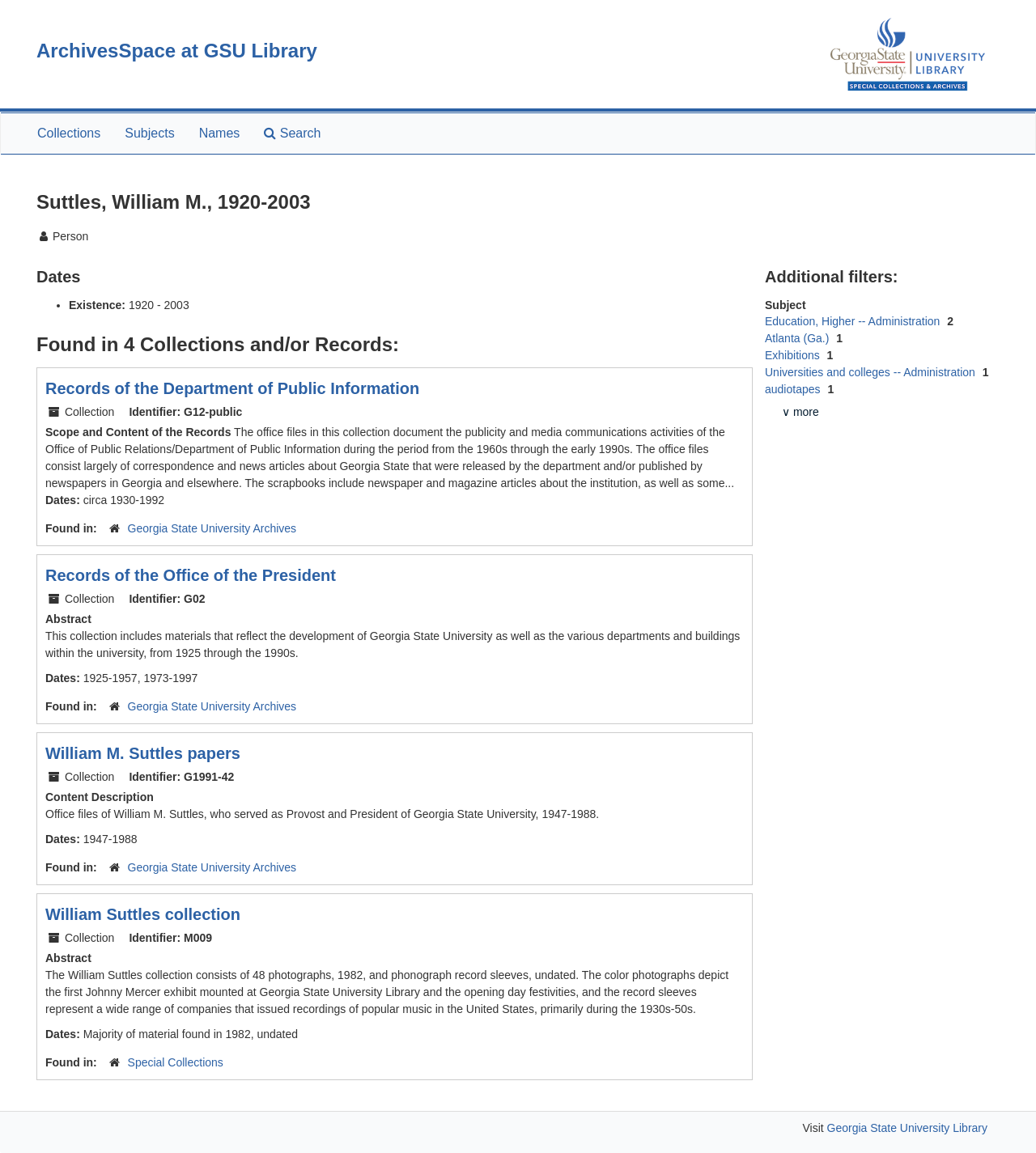Please find the bounding box coordinates of the section that needs to be clicked to achieve this instruction: "Explore the 'William M. Suttles papers'".

[0.044, 0.643, 0.718, 0.664]